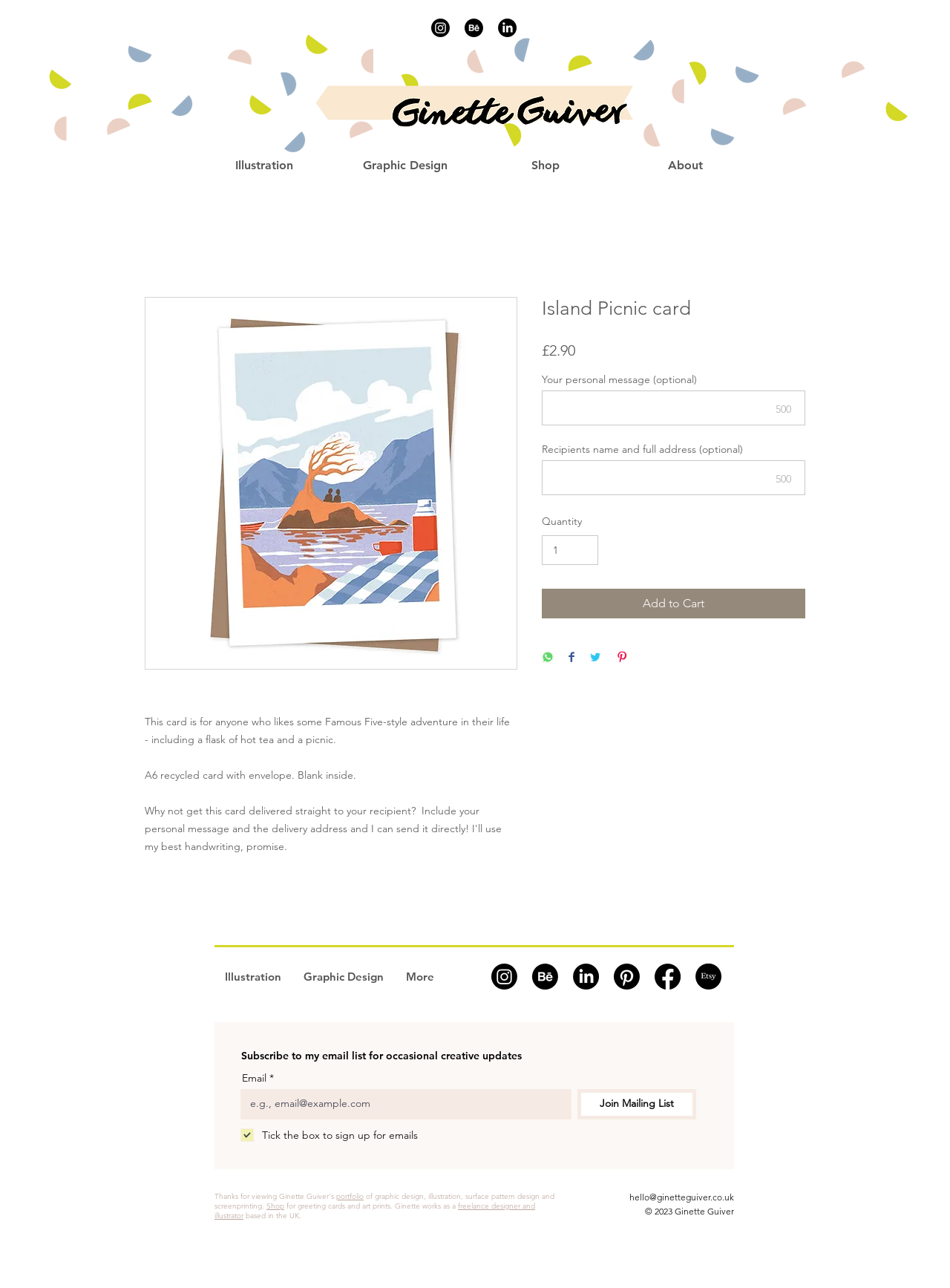Locate the bounding box coordinates of the clickable region necessary to complete the following instruction: "Subscribe to the email list". Provide the coordinates in the format of four float numbers between 0 and 1, i.e., [left, top, right, bottom].

[0.608, 0.845, 0.733, 0.869]